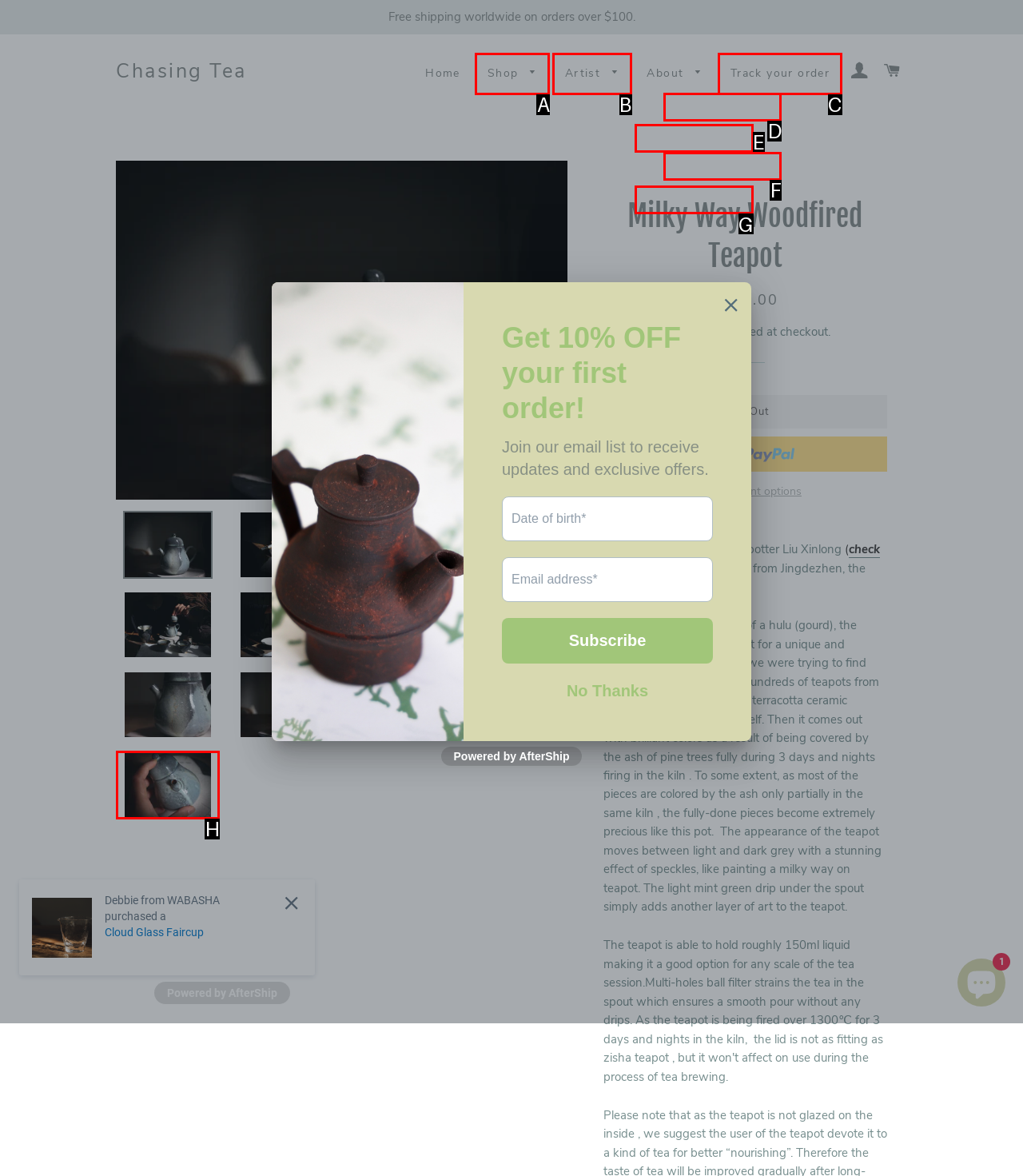From the options presented, which lettered element matches this description: Return & Refund
Reply solely with the letter of the matching option.

G